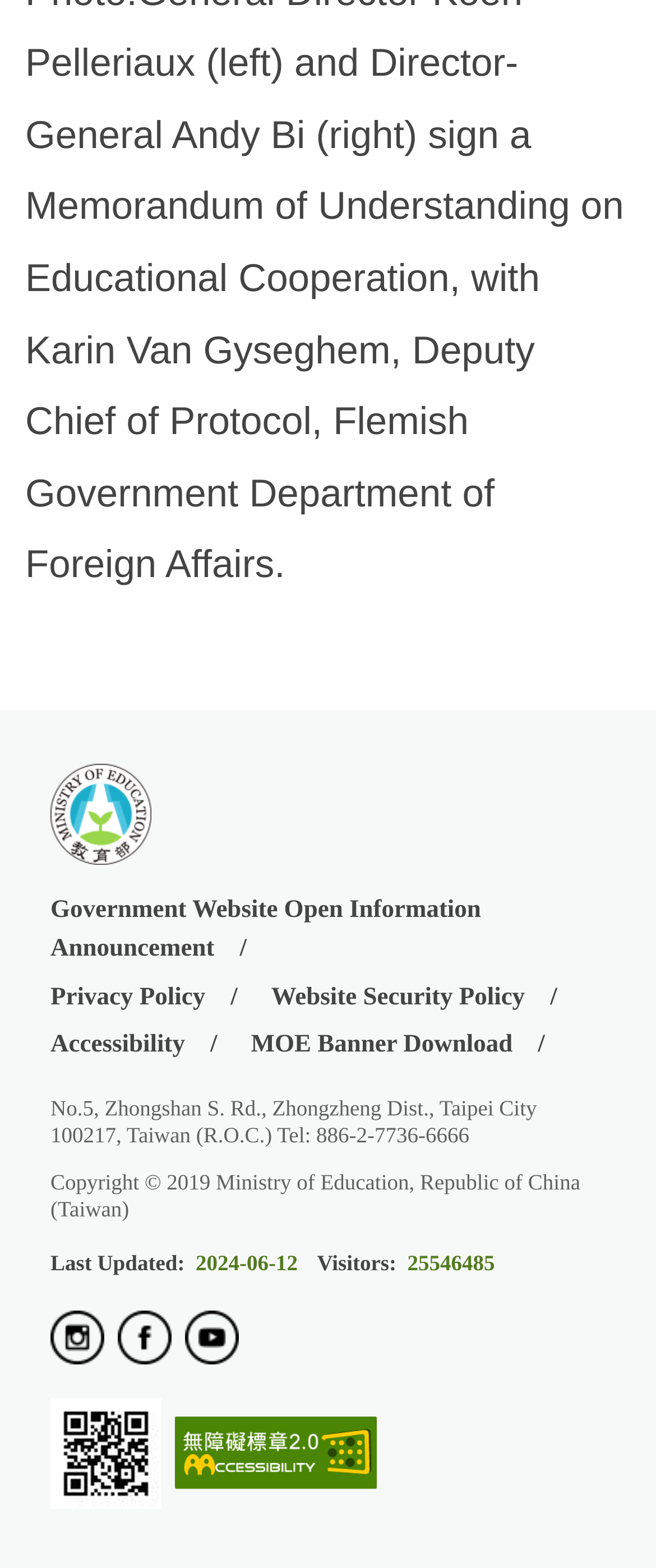How many visitors have visited the website?
Please provide a single word or phrase as your answer based on the image.

25546485